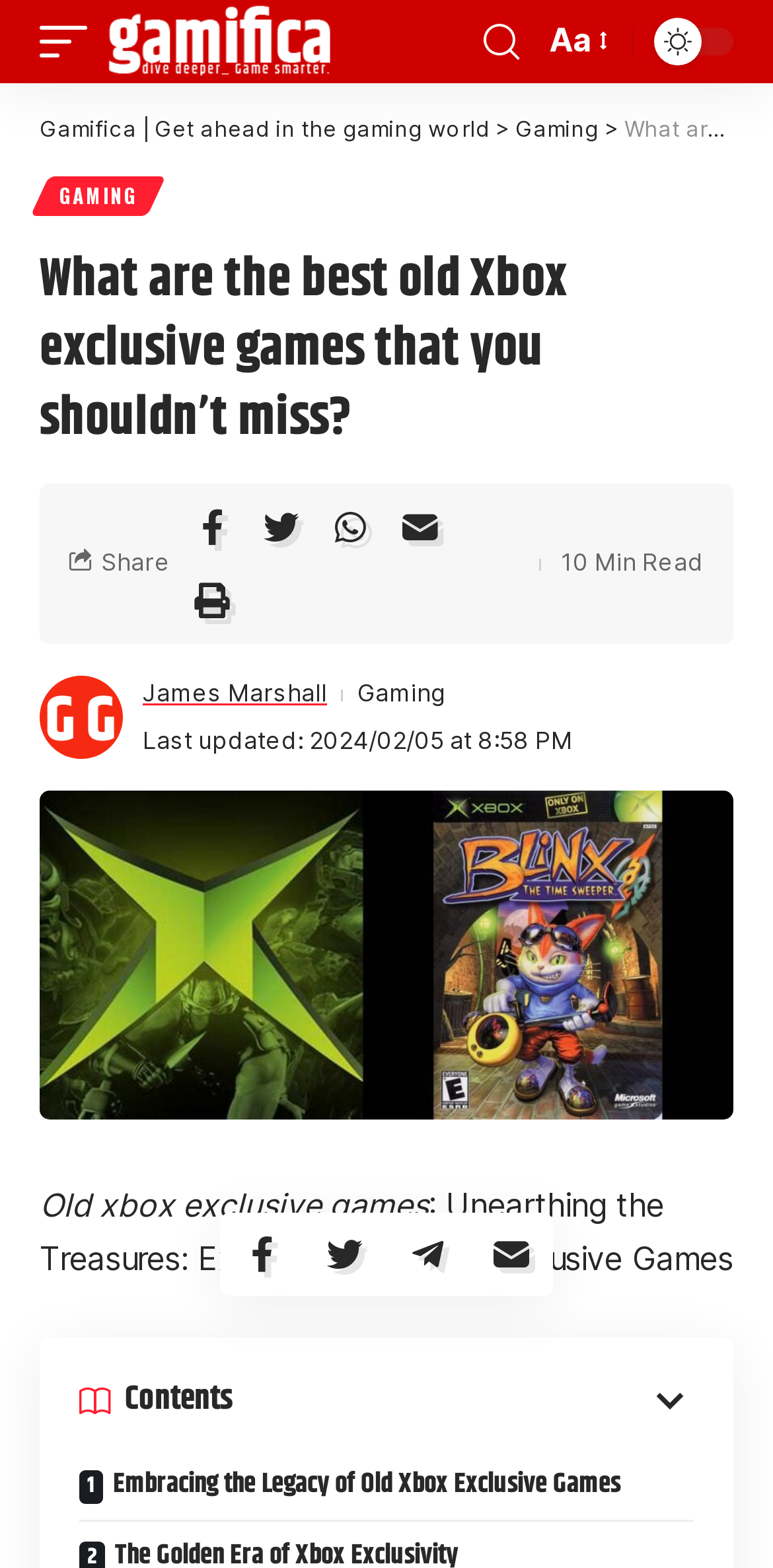Determine the bounding box coordinates of the clickable element necessary to fulfill the instruction: "share the article". Provide the coordinates as four float numbers within the 0 to 1 range, i.e., [left, top, right, bottom].

[0.131, 0.349, 0.221, 0.368]